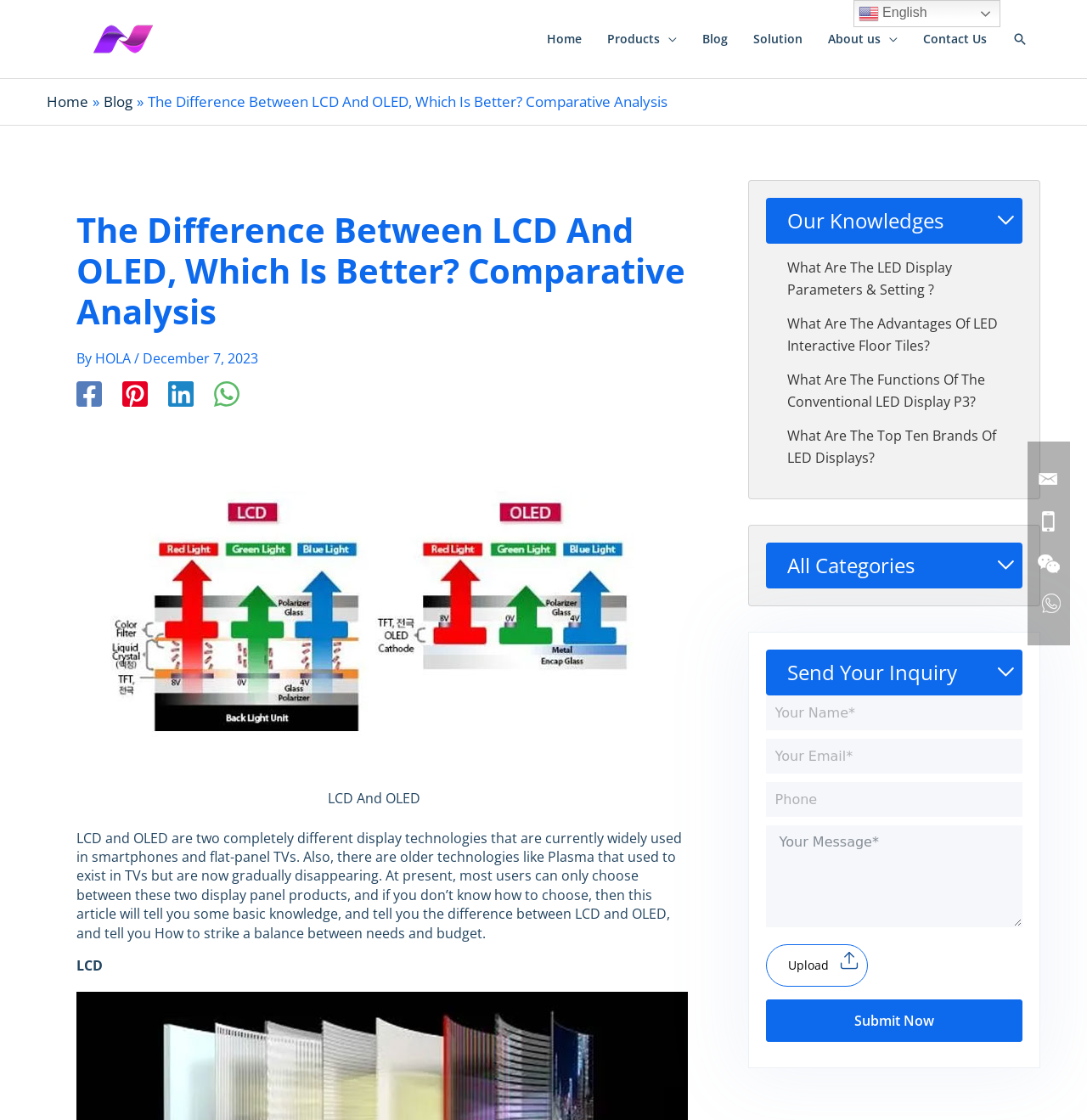What language is the website currently in?
Using the image as a reference, answer with just one word or a short phrase.

English